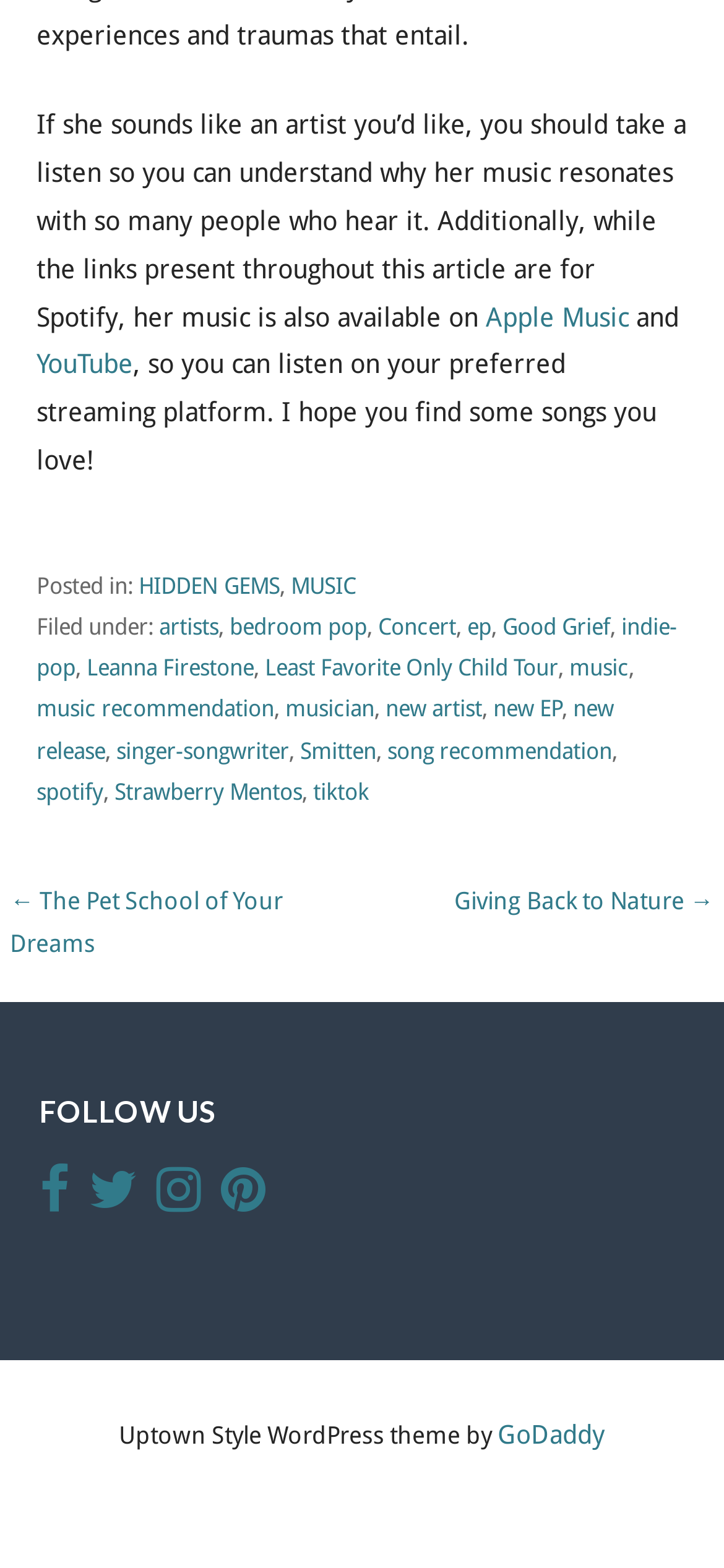Locate the bounding box coordinates of the clickable region necessary to complete the following instruction: "Follow the 'HIDDEN GEMS' category". Provide the coordinates in the format of four float numbers between 0 and 1, i.e., [left, top, right, bottom].

[0.192, 0.366, 0.387, 0.383]